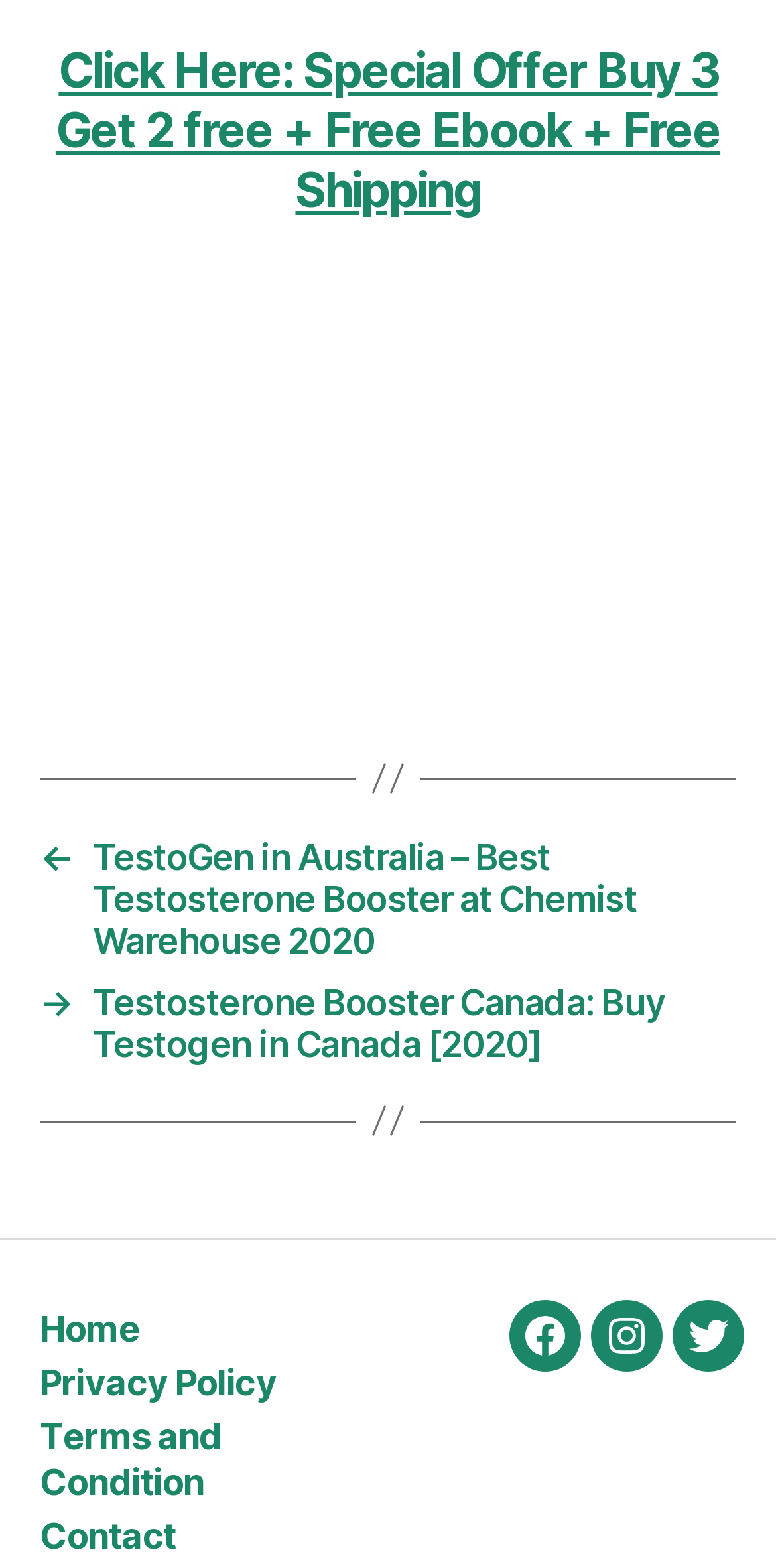What is the name of the product being promoted on the webpage?
Refer to the image and provide a one-word or short phrase answer.

Testogen